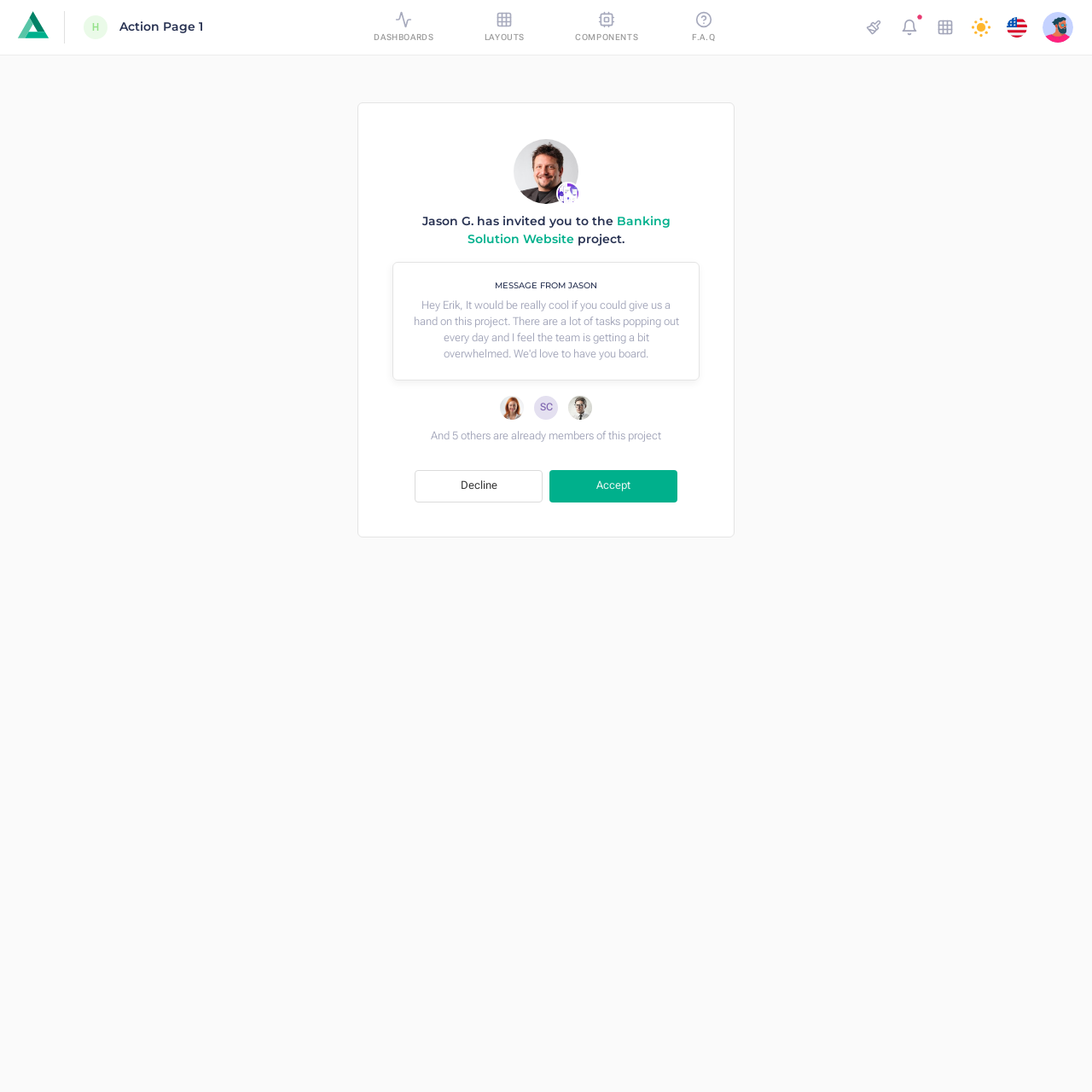Could you specify the bounding box coordinates for the clickable section to complete the following instruction: "Click on the DASHBOARDS button"?

[0.323, 0.004, 0.417, 0.046]